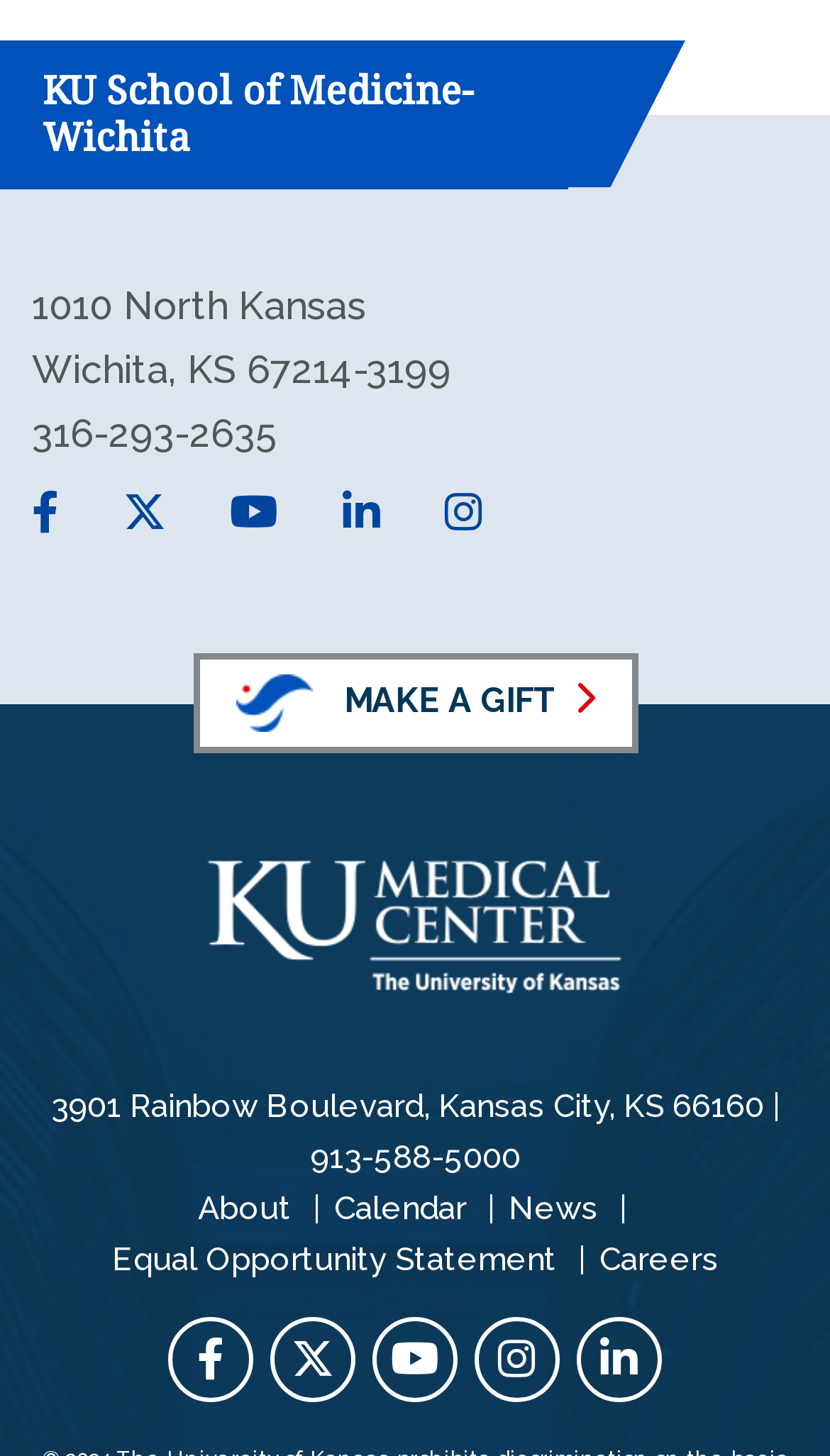Extract the bounding box coordinates for the UI element described as: "Calendar".

[0.403, 0.817, 0.562, 0.844]